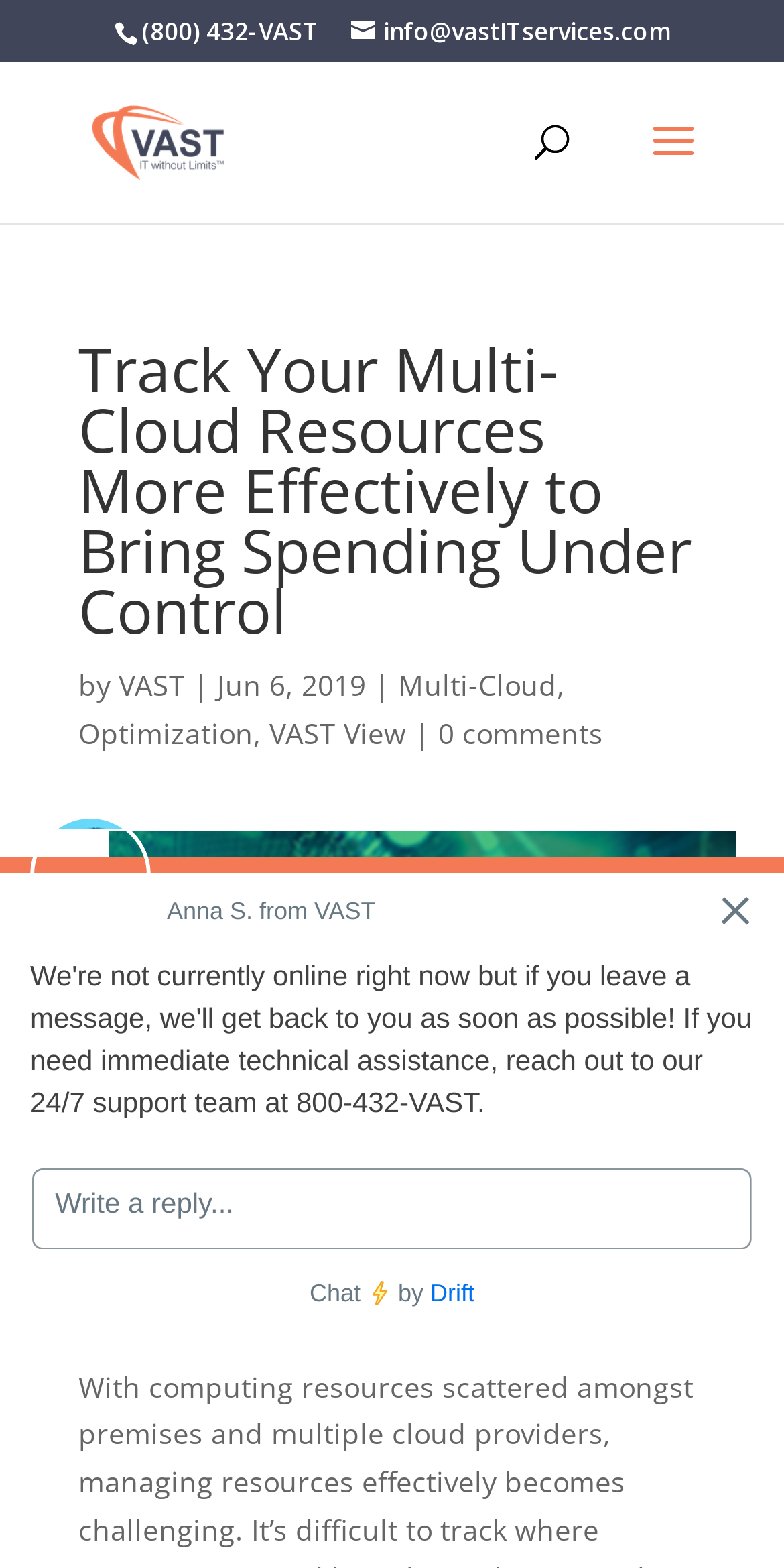Using the description: "0 comments", determine the UI element's bounding box coordinates. Ensure the coordinates are in the format of four float numbers between 0 and 1, i.e., [left, top, right, bottom].

[0.559, 0.455, 0.769, 0.479]